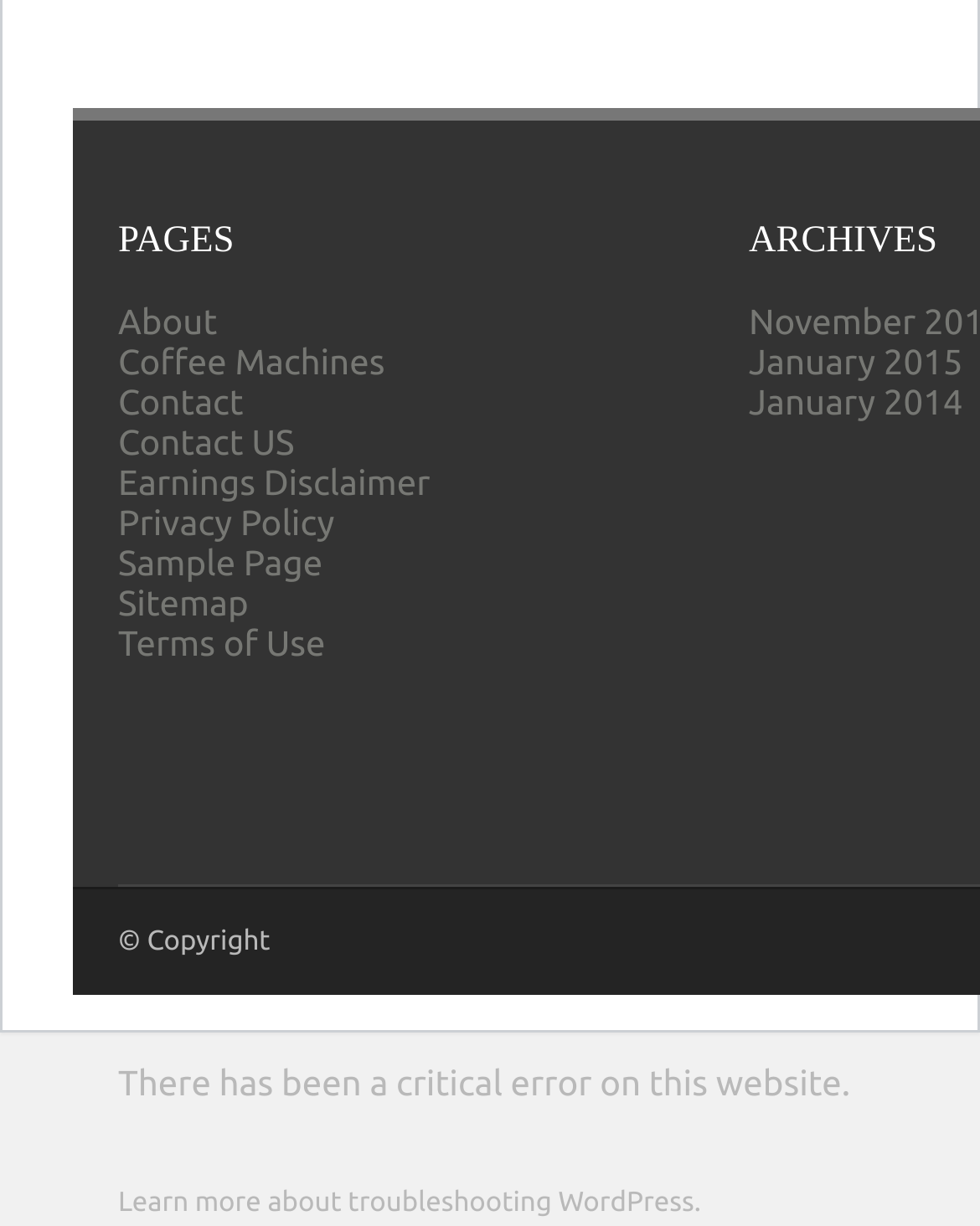Find the bounding box coordinates of the element you need to click on to perform this action: 'go to Contact US page'. The coordinates should be represented by four float values between 0 and 1, in the format [left, top, right, bottom].

[0.121, 0.344, 0.3, 0.377]